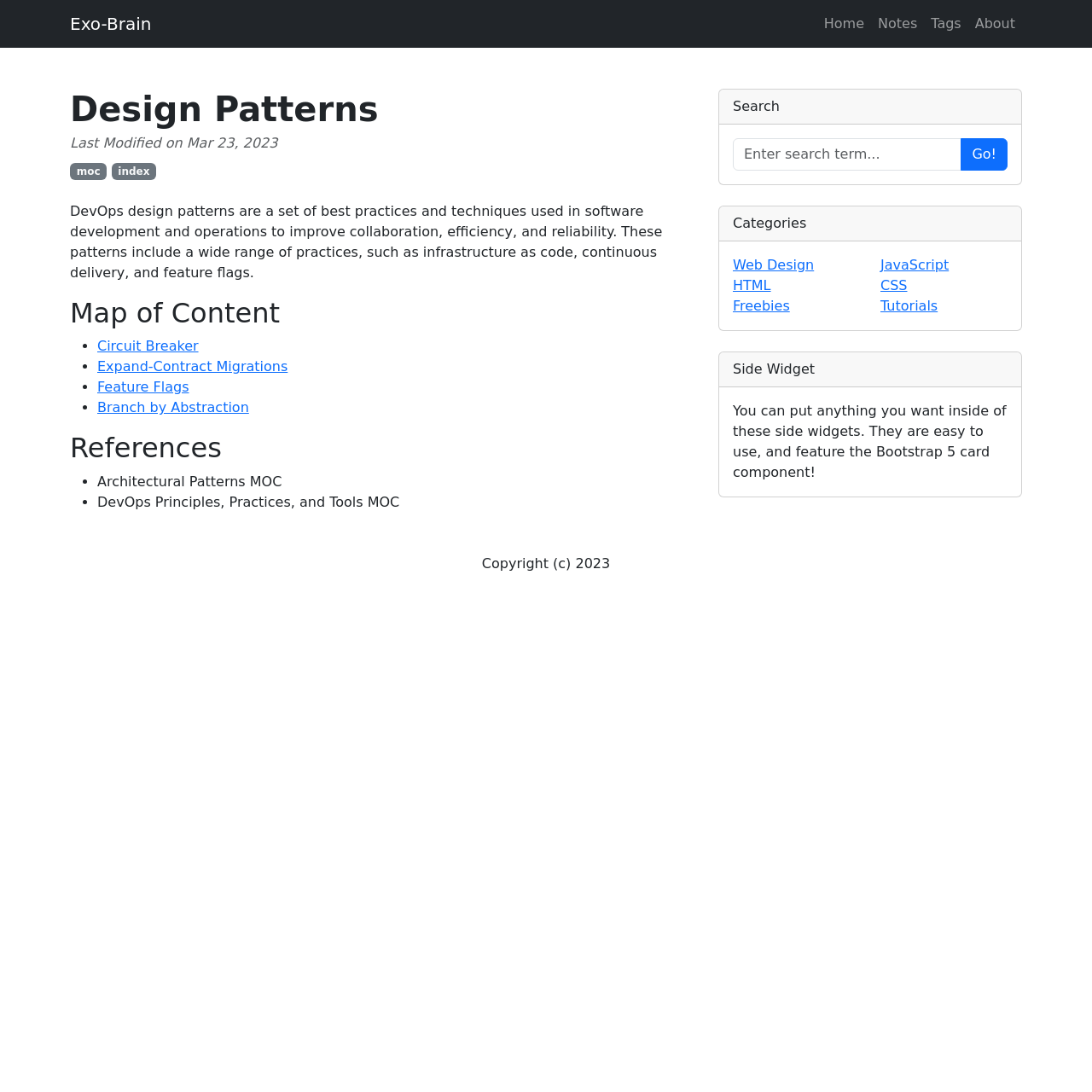What is the purpose of the side widget?
Craft a detailed and extensive response to the question.

The side widget is located at the bottom right corner of the webpage, and it contains a text that says 'You can put anything you want inside of these side widgets. They are easy to use, and feature the Bootstrap 5 card component!'. This suggests that the purpose of the side widget is to display additional information or features that are not part of the main content.